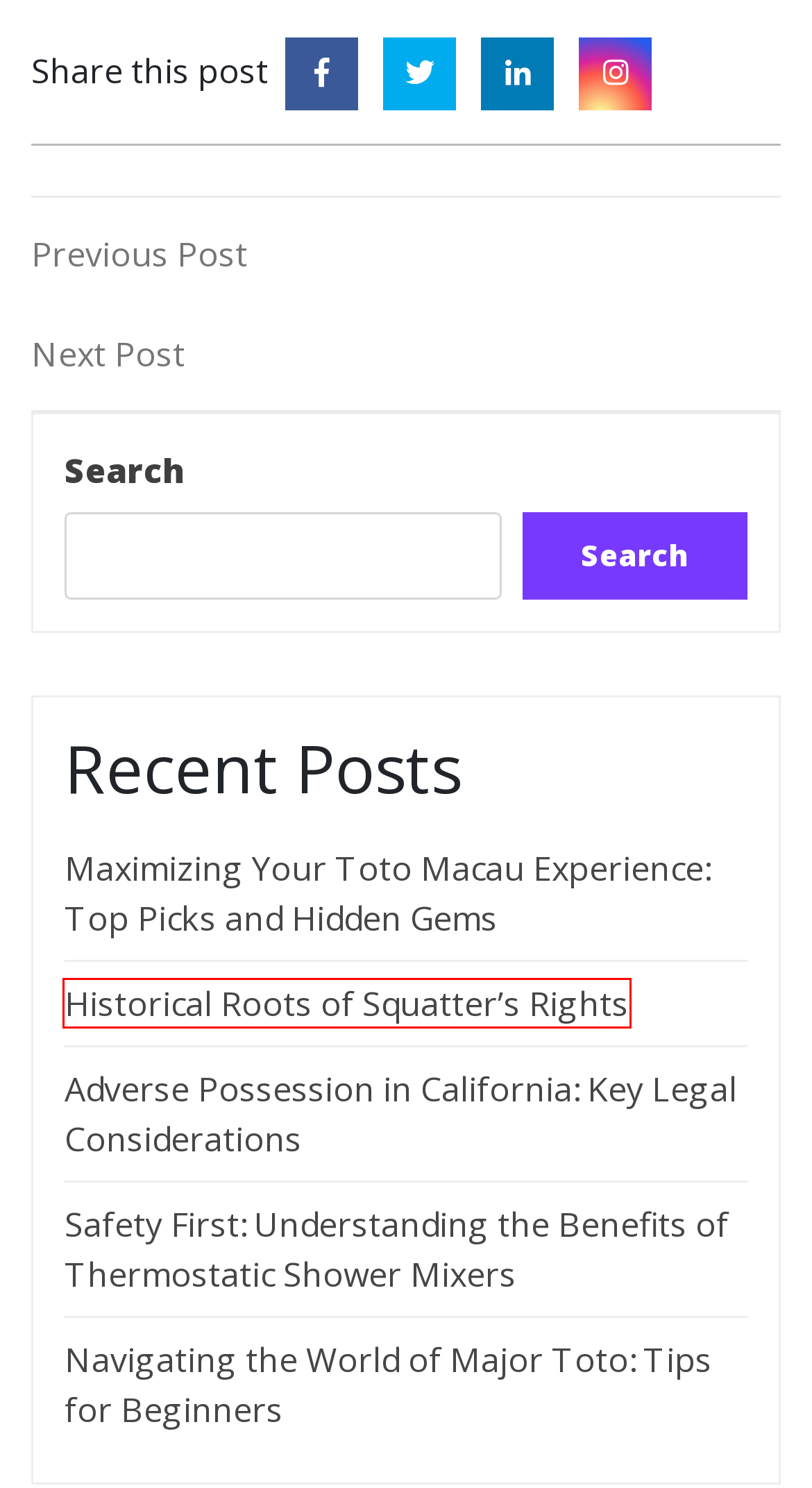Given a screenshot of a webpage with a red bounding box around an element, choose the most appropriate webpage description for the new page displayed after clicking the element within the bounding box. Here are the candidates:
A. Adverse Possession in California: Key Legal Considerations – Blue Remembered Hills
B. Maximizing Your Toto Macau Experience: Top Picks and Hidden Gems – Blue Remembered Hills
C. Historical Roots of Squatter’s Rights – Blue Remembered Hills
D. Caminando Juntos hacia la Salud: Clinica Hispana Cerca de Mi – Blue Remembered Hills
E. Navigating the World of Major Toto: Tips for Beginners – Blue Remembered Hills
F. Celestial Ownership: Steps to Adopt and Name a Star – Blue Remembered Hills
G. EVA Markets - Your Ultimate Destination for Effortless Success.
H. Safety First: Understanding the Benefits of Thermostatic Shower Mixers – Blue Remembered Hills

C